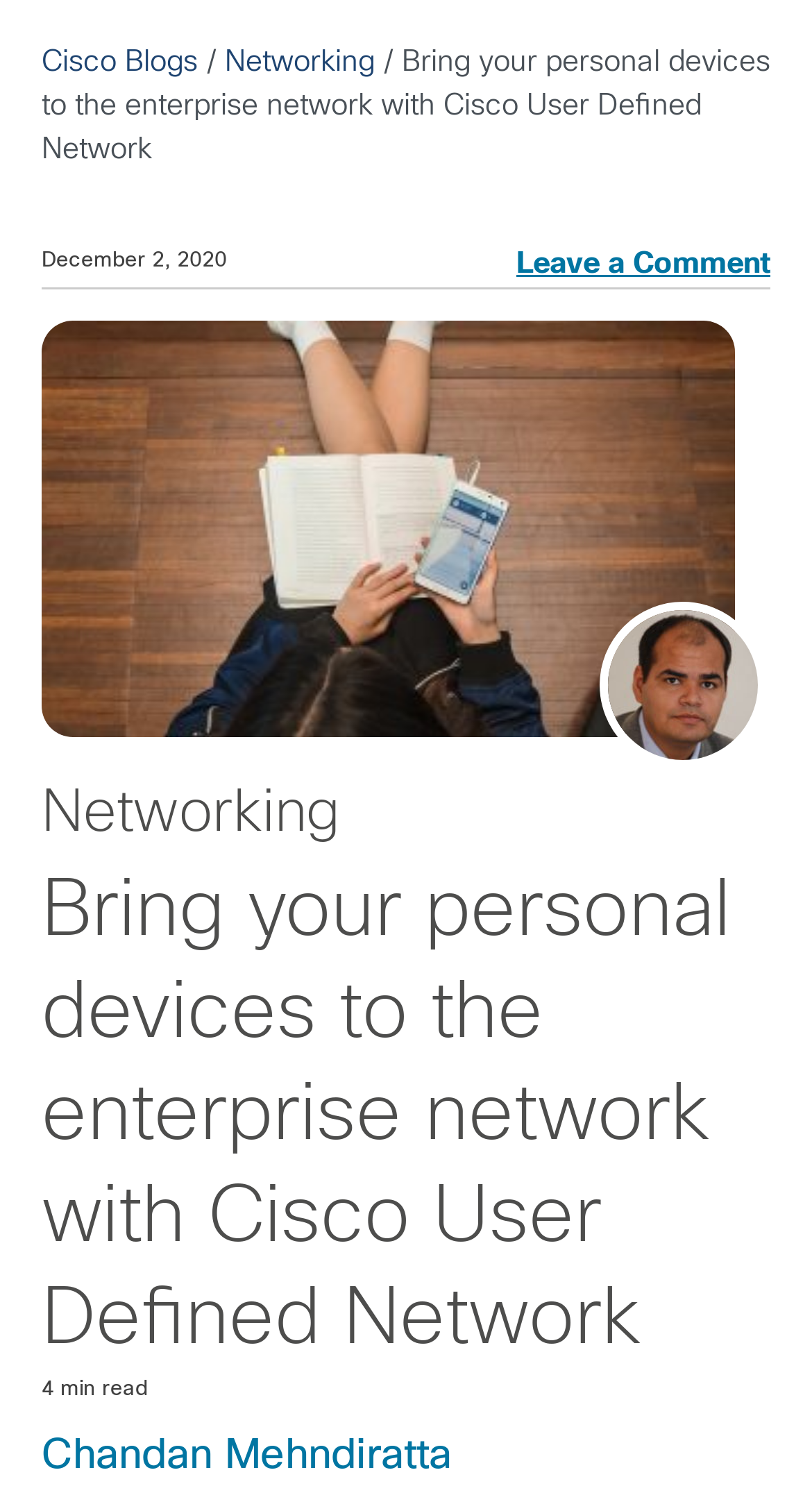Create an elaborate caption that covers all aspects of the webpage.

The webpage is about Cisco User Defined Network (UDN) solution, which helps meet the growing demand of wireless devices. At the top left, there is a link to "Cisco Blogs" followed by a slash and another link to "Networking". Below these links, there is a heading that reads "Bring your personal devices to the enterprise network with Cisco User Defined Network" with a date "December 2, 2020" and a link to "Leave a Comment" on the right side. 

Below this heading, there is a horizontal separator. On the right side, there is an avatar image. Further down, there is a link to "Networking" with a heading of the same name. The main content of the webpage is headed by "Bring your personal devices to the enterprise network with Cisco User Defined Network" and has a "4 min read" label at the bottom left. The author of the content, "Chandan Mehndiratta", is credited at the bottom left as well.